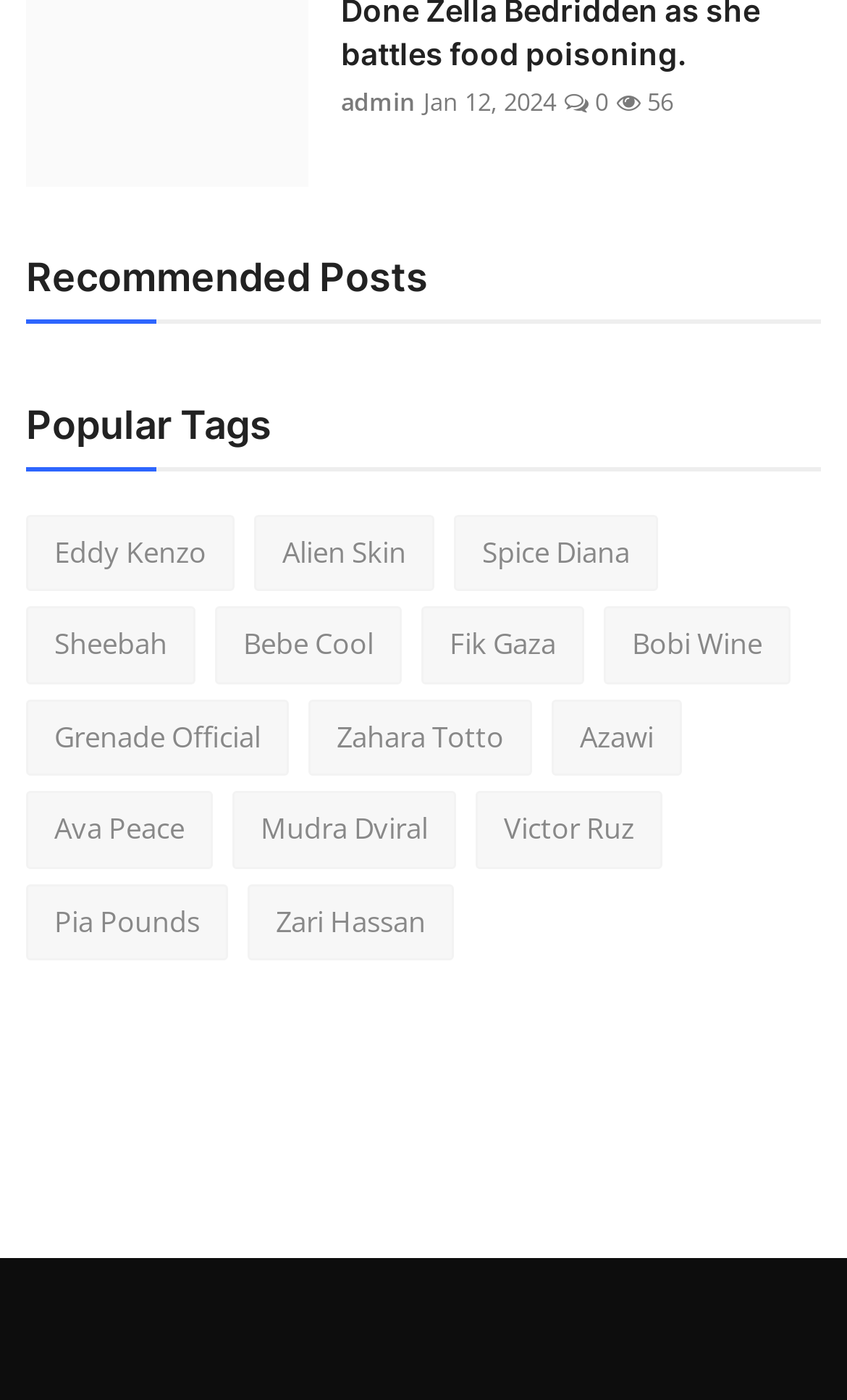What is the name of the first link under Popular Tags?
Refer to the image and give a detailed answer to the query.

I looked at the link elements under the 'Popular Tags' heading and found that the first one is 'Eddy Kenzo'.